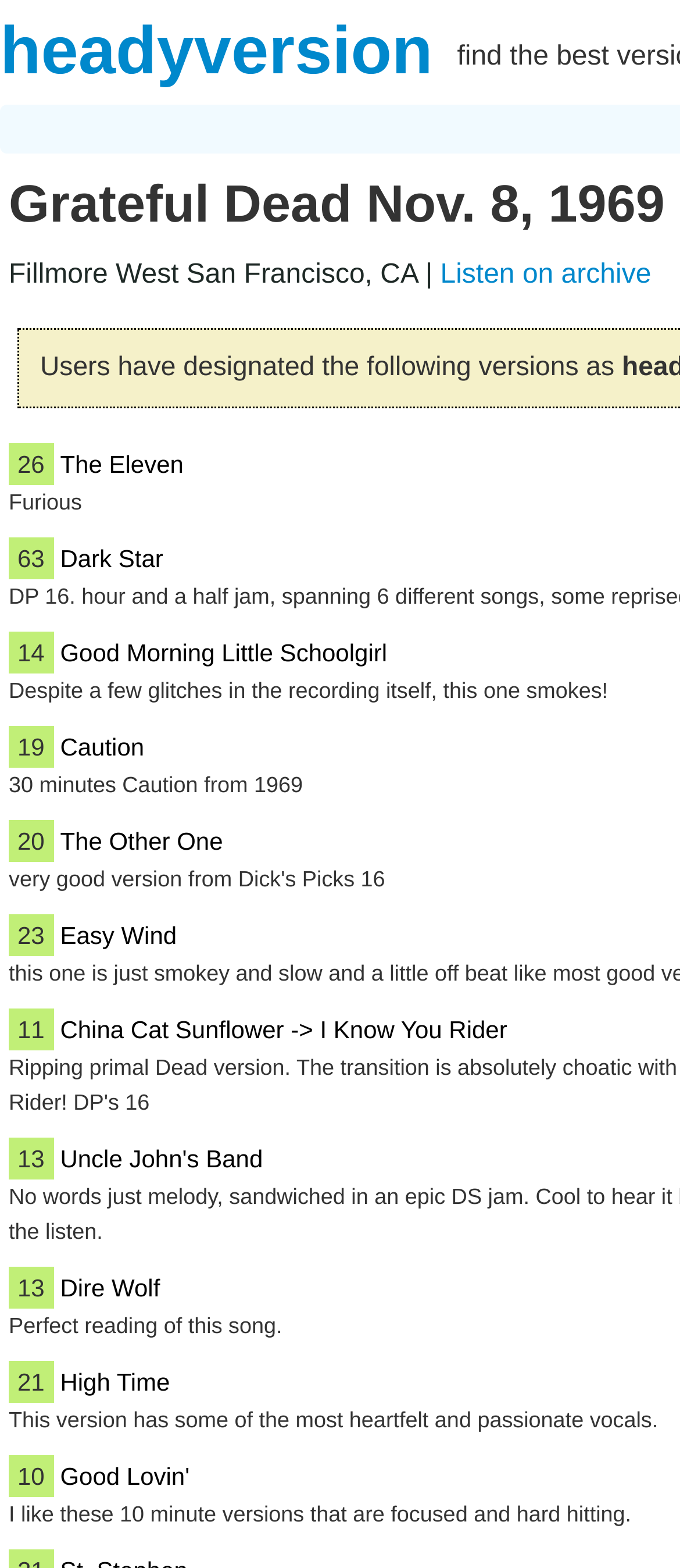Provide a thorough description of the webpage's content and layout.

The webpage appears to be a page dedicated to a specific Grateful Dead concert, which took place on November 8, 1969. At the top of the page, there is a heading that reads "headyversion" and a link to "Listen on archive" positioned to the right of it.

Below the heading, there is a section that lists various song titles, each accompanied by a number and a brief description or comment. The song titles include "The Eleven", "Dark Star", "Good Morning Little Schoolgirl", "Caution", "The Other One", "Easy Wind", "China Cat Sunflower -> I Know You Rider", "Uncle John's Band", "Dire Wolf", "High Time", and "Good Lovin'". These song titles are arranged in a vertical list, with the numbers and descriptions positioned to the left of each title.

The numbers accompanying each song title appear to be user ratings or designations, as they are described as "versions designated by users". The descriptions or comments provide additional context or opinions about each song, such as "Despite a few glitches in the recording itself, this one smokes!" or "Perfect reading of this song." These comments are positioned below each song title and are written in a conversational tone.

Overall, the webpage appears to be a fan-curated page dedicated to a specific Grateful Dead concert, providing a list of songs played during the concert along with user ratings and comments.